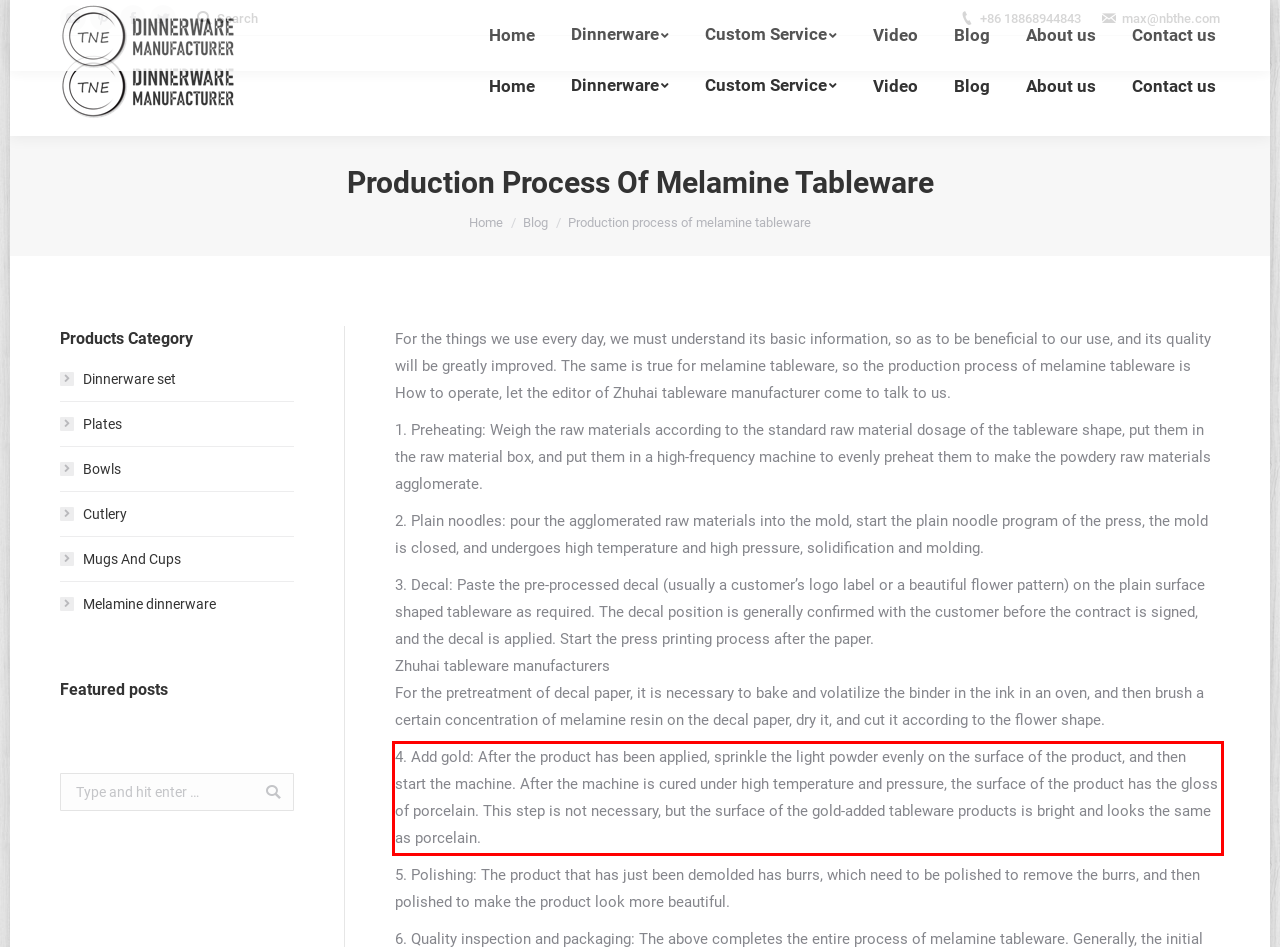Observe the screenshot of the webpage that includes a red rectangle bounding box. Conduct OCR on the content inside this red bounding box and generate the text.

4. Add gold: After the product has been applied, sprinkle the light powder evenly on the surface of the product, and then start the machine. After the machine is cured under high temperature and pressure, the surface of the product has the gloss of porcelain. This step is not necessary, but the surface of the gold-added tableware products is bright and looks the same as porcelain.